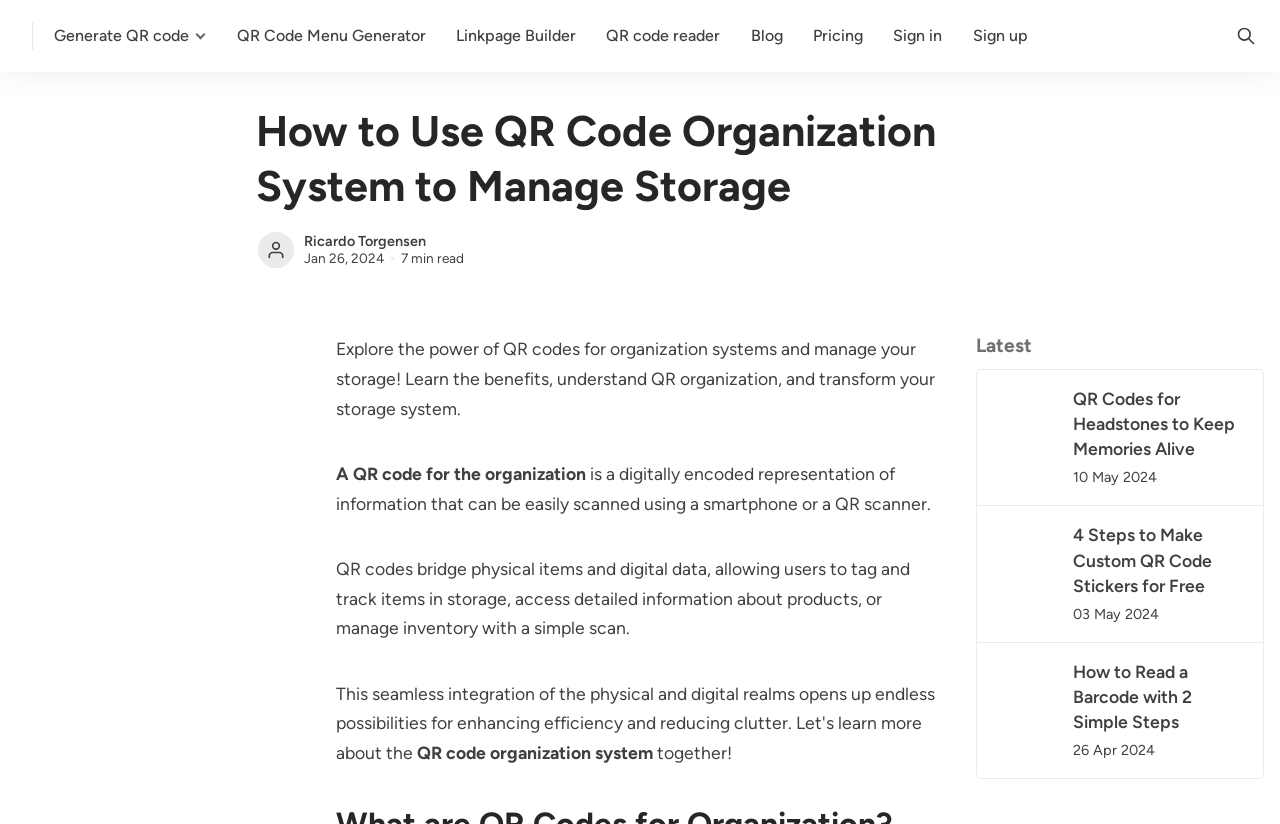How many links are available in the top navigation menu?
Based on the image, answer the question with a single word or brief phrase.

7